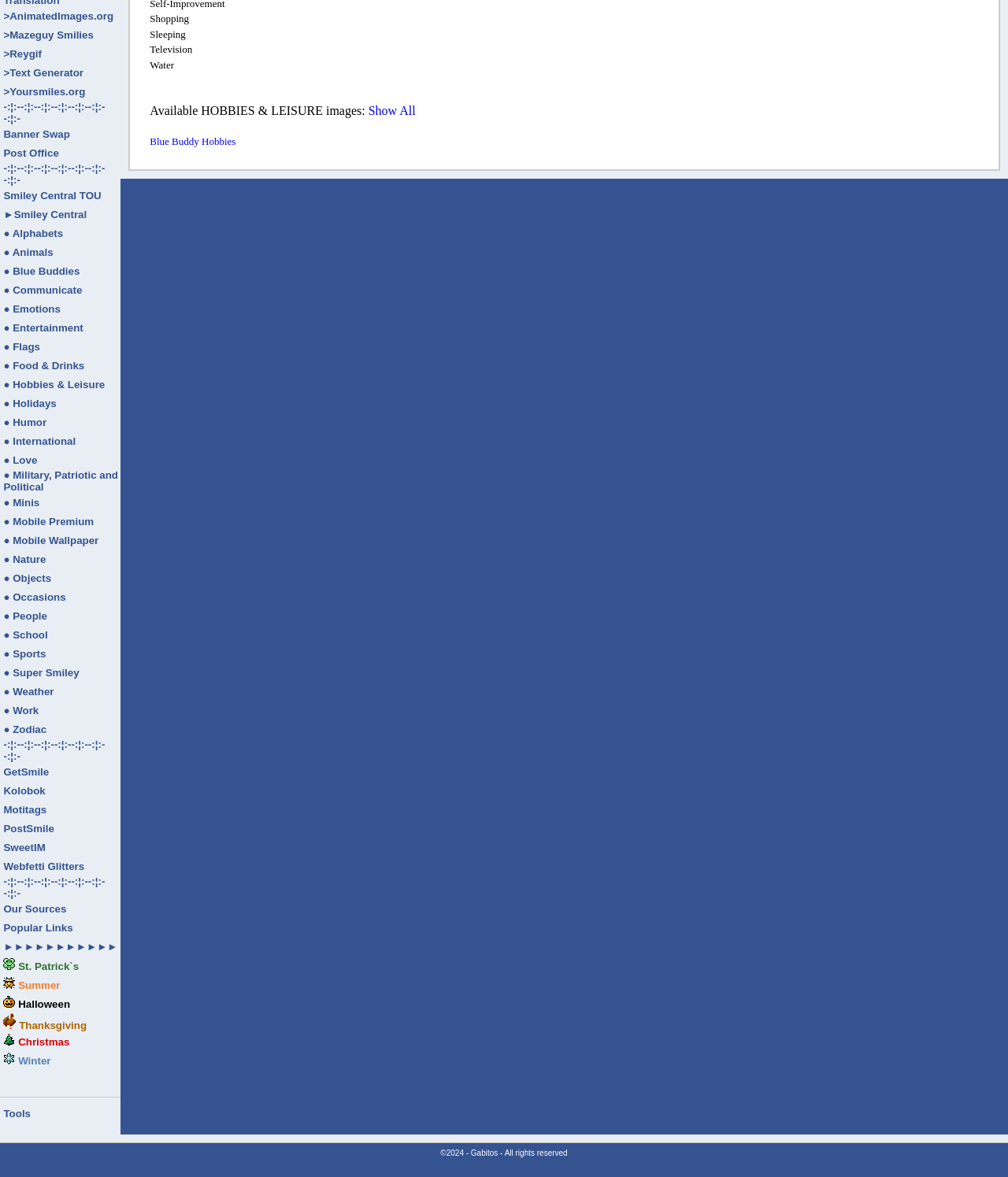Using the description "Smiley Central TOU", predict the bounding box of the relevant HTML element.

[0.003, 0.163, 0.101, 0.17]